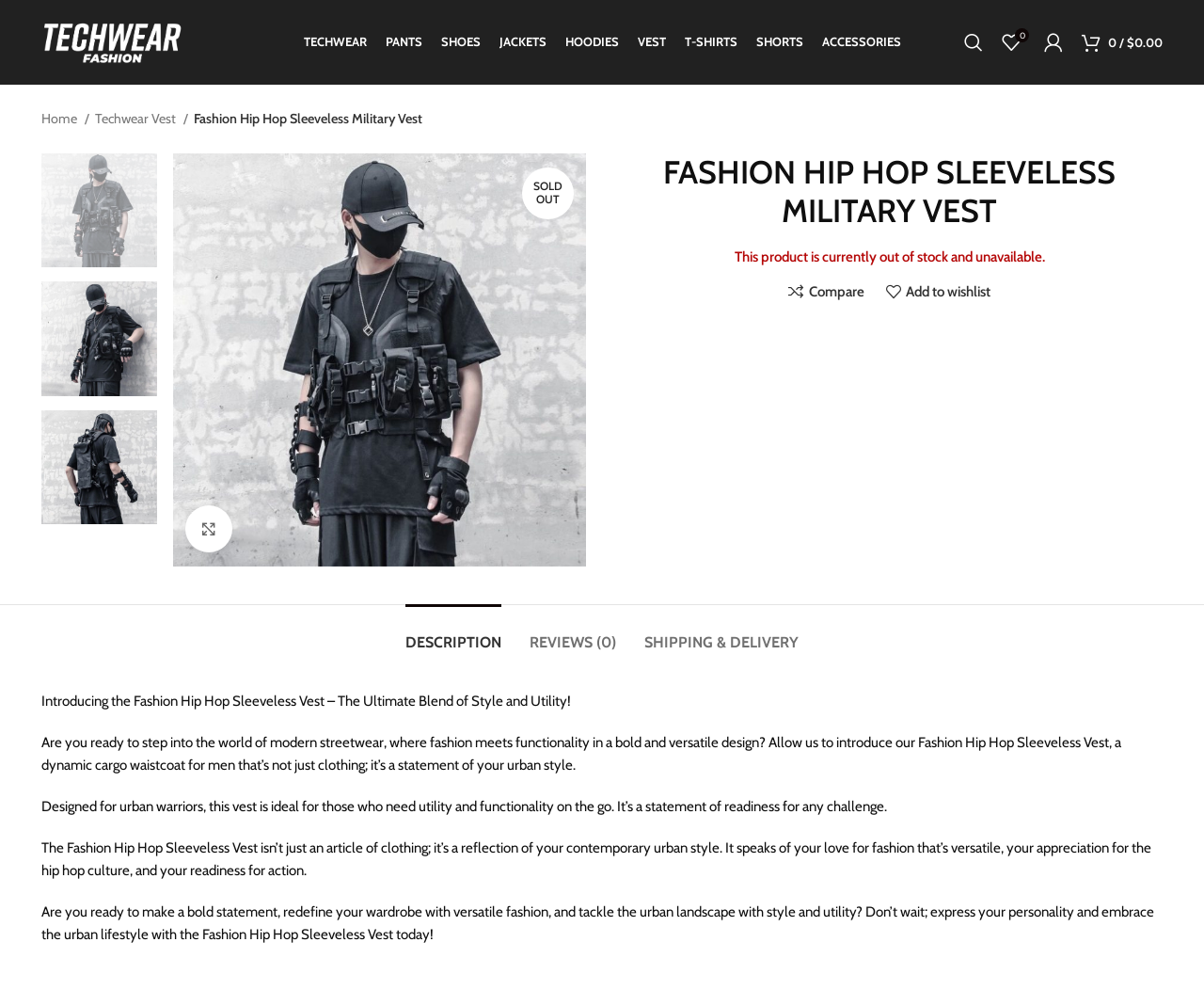Refer to the image and provide a thorough answer to this question:
What is the purpose of the vest?

I found the answer by reading the static text which describes the vest as 'a dynamic cargo waistcoat for men that’s not just clothing; it’s a statement of your urban style' and 'Designed for urban warriors, this vest is ideal for those who need utility and functionality on the go.' which suggests that the vest is meant to provide utility and functionality.